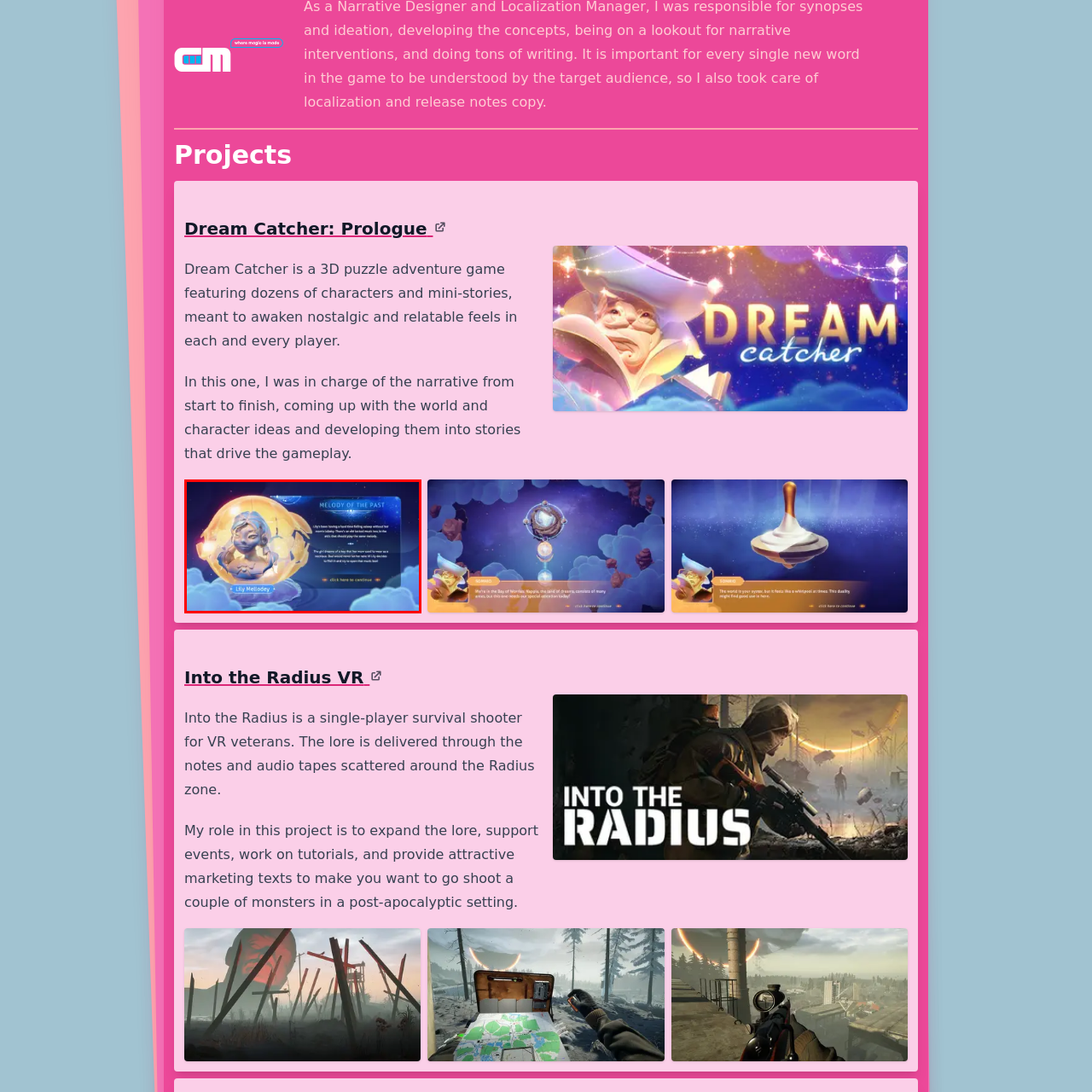Give an in-depth description of the scene depicted in the red-outlined box.

In this vibrant and whimsical illustration from the game "Dream Catcher: Prologue," we see a character named Lily Meloddy encapsulated in a glowing orb, representing her dreamy and nostalgic world. The background features soft clouds and a starry sky, contributing to the enchanting atmosphere. The text "MELODY OF THE PAST" hints at a narrative intertwined with music and memory. Alongside, a brief description unfolds the essence of Lily's journey, suggesting that she navigates through a poetic adventure, evoking emotions of nostalgia and exploration. A blue button labeled "click here to continue" invites players to delve deeper into her story and experiences. This image beautifully captures the game's immersive storytelling and artistic style, enticing players to engage with Lily's whimsical adventure.